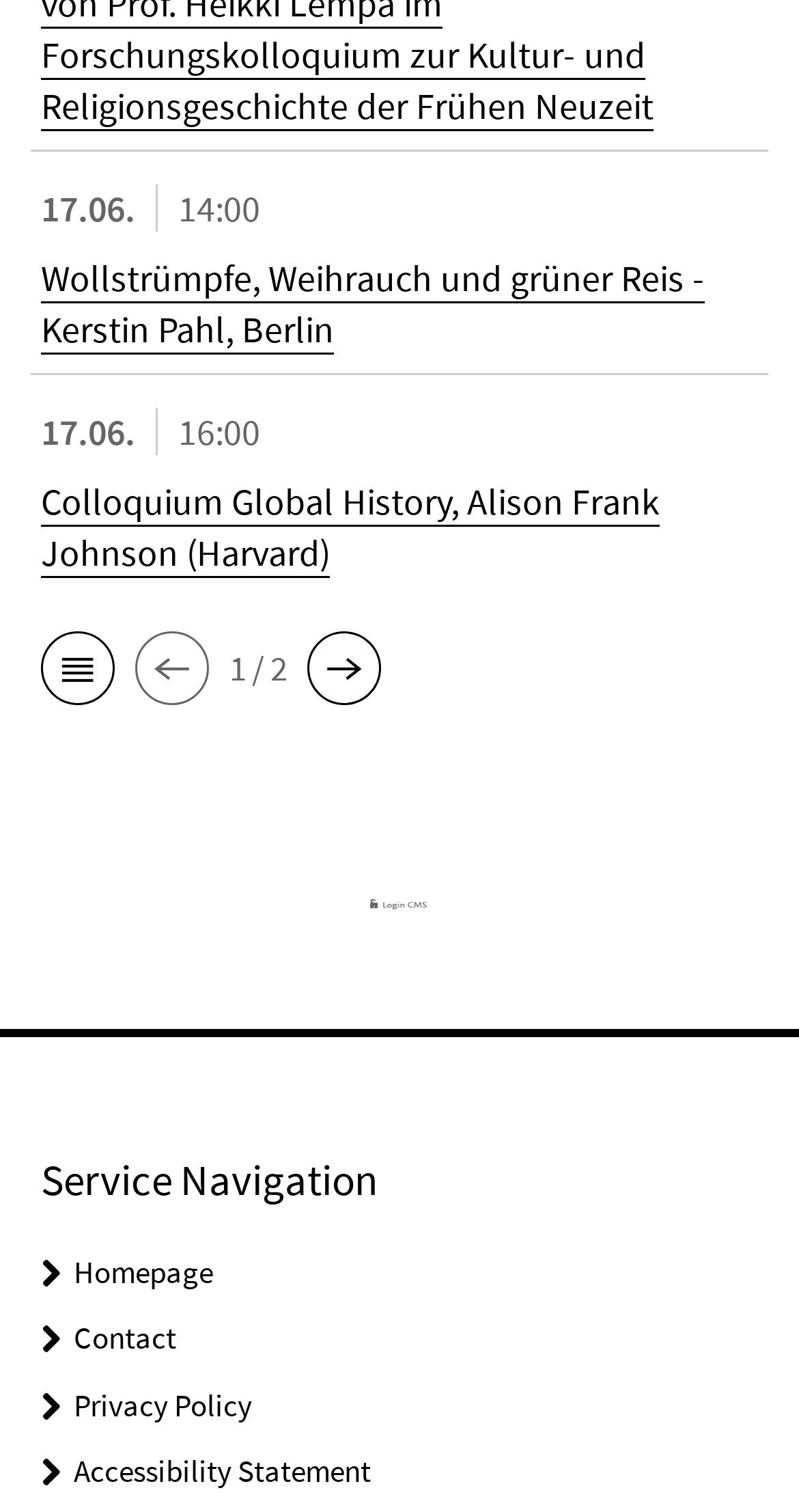How many pages are there in total? Based on the screenshot, please respond with a single word or phrase.

2